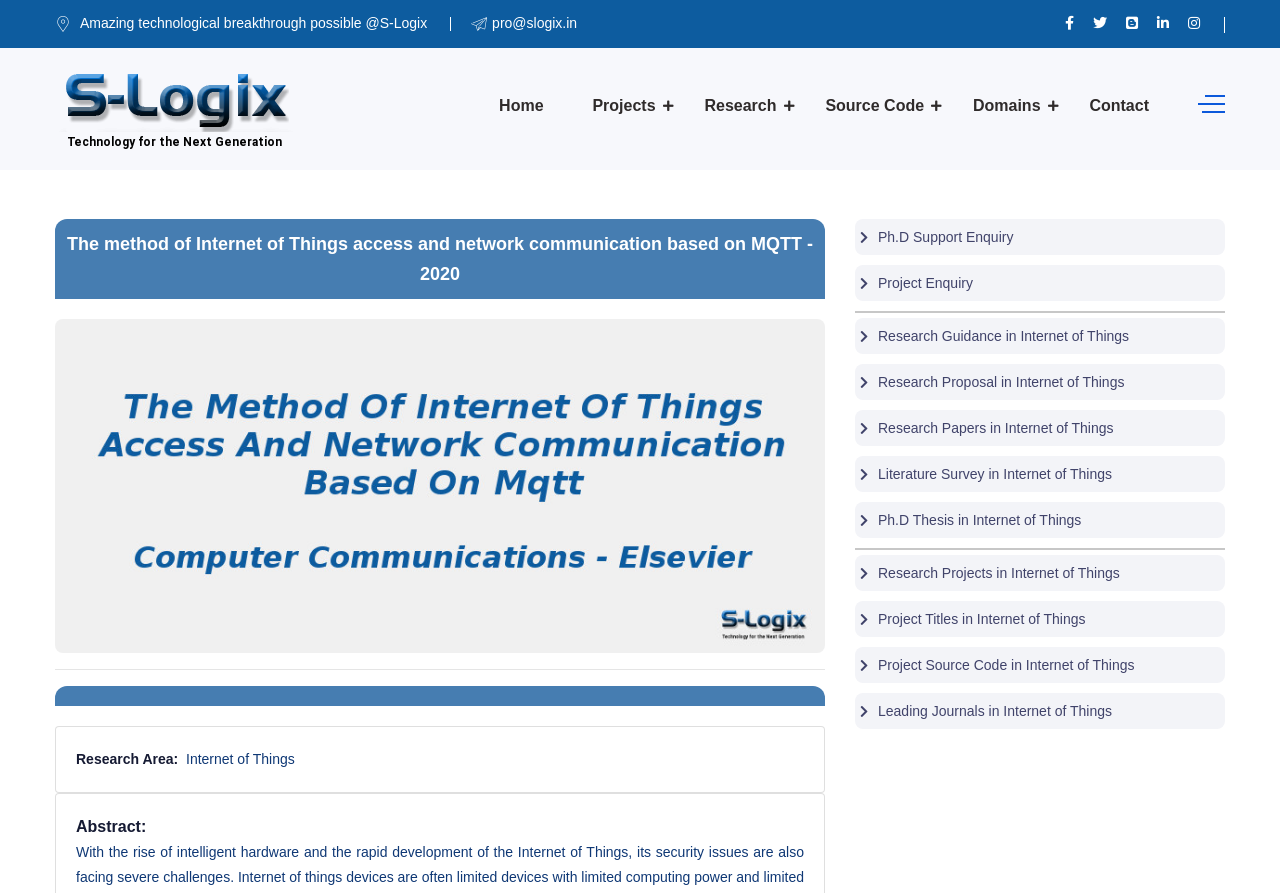Create an elaborate caption that covers all aspects of the webpage.

This webpage is about Contiki Cooja Projects, IoT project sources code, and a research paper on Wi-Fi distribution network optimization. 

At the top, there is a logo of S-Logix on the left, accompanied by a tagline "Amazing technological breakthrough possible @S-Logix" and an email address "pro@slogix.in". On the right side, there are five social media icons. 

Below the logo, there is a navigation menu with links to "Home", "Projects", "Research", "Source Code", "Domains", and "Contact". 

The main content of the page is divided into two sections. The first section has a heading "The method of Internet of Things access and network communication based on MQTT - 2020" and an image related to the topic. 

The second section has a heading "Research Area: Internet of Things" and an abstract of the research paper. Below the abstract, there are several links to various research-related services, including Ph.D. support, project enquiry, research guidance, and more.